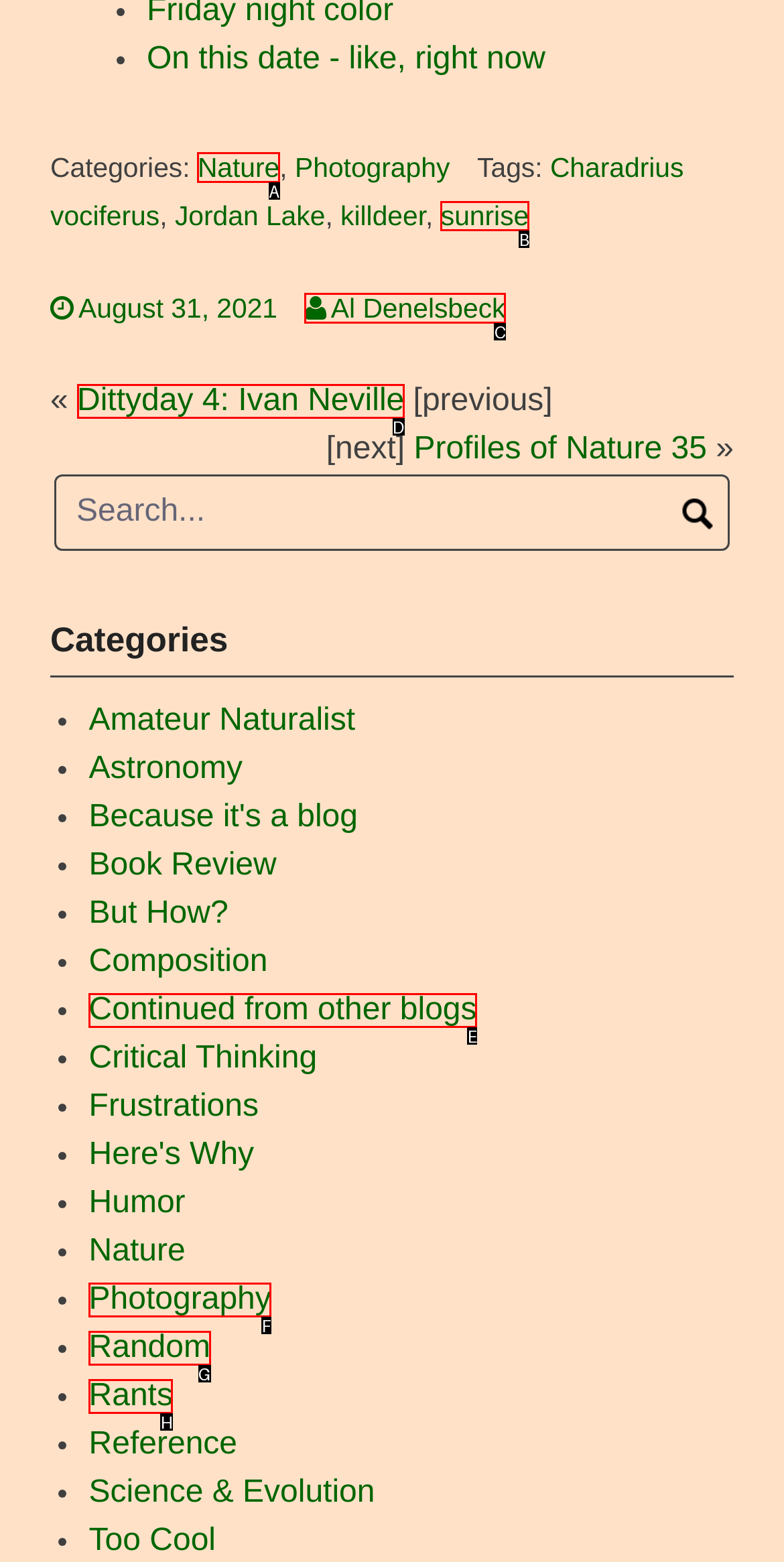To perform the task "Read post about sunrise", which UI element's letter should you select? Provide the letter directly.

B